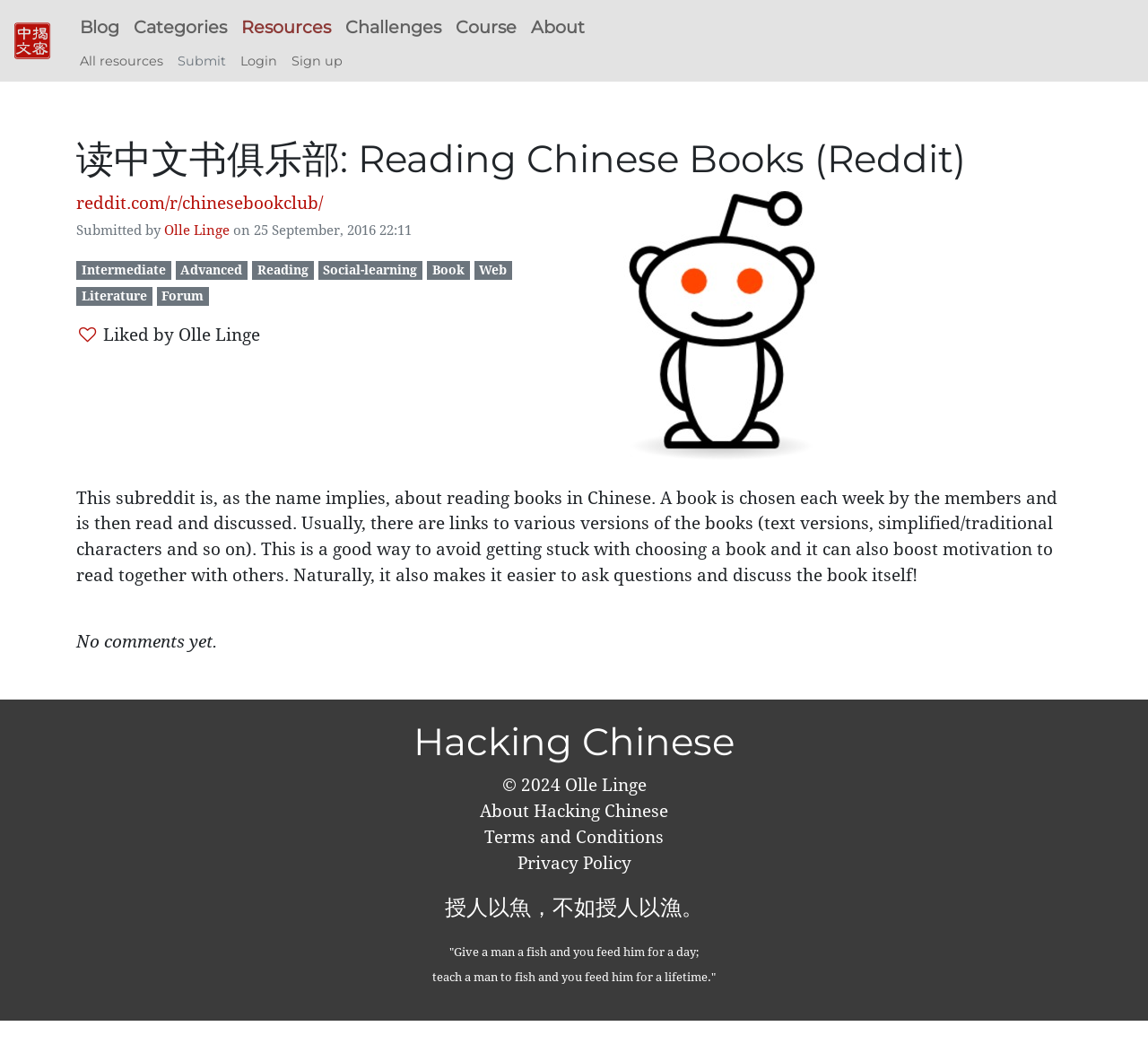Find the bounding box coordinates of the element to click in order to complete the given instruction: "View the course."

[0.391, 0.007, 0.456, 0.045]